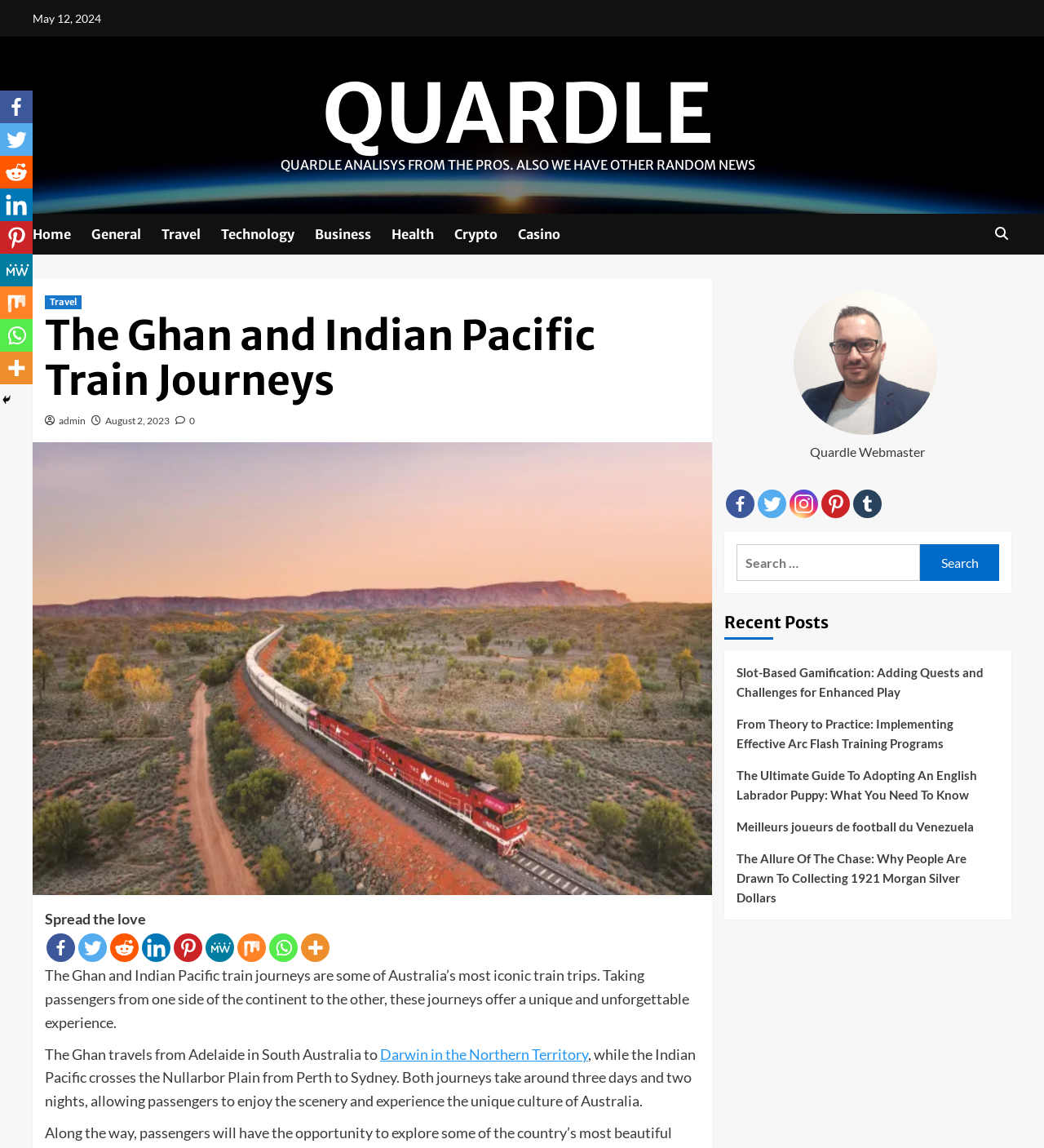Identify and provide the title of the webpage.

The Ghan and Indian Pacific Train Journeys